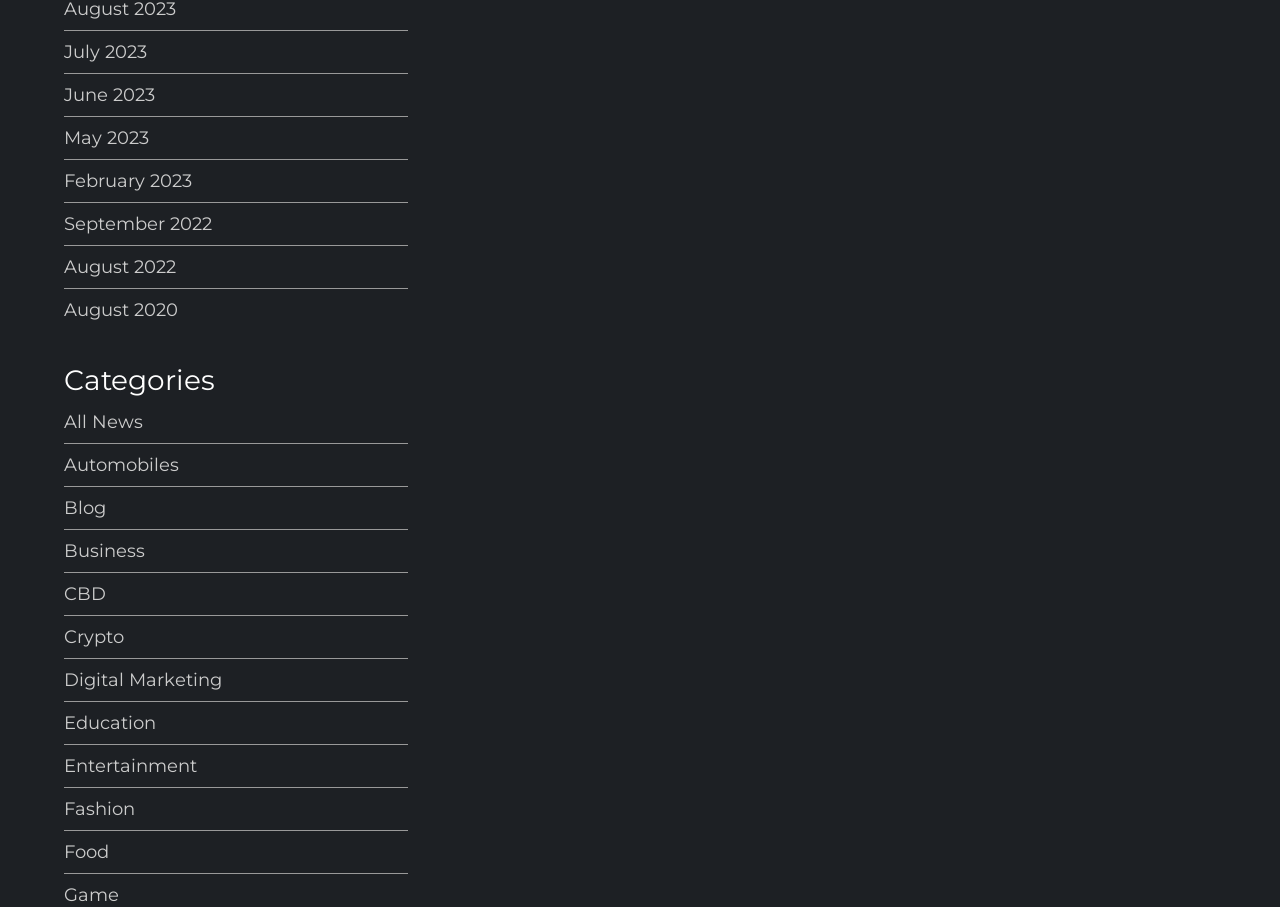Using the webpage screenshot, find the UI element described by Entorii. Provide the bounding box coordinates in the format (top-left x, top-left y, bottom-right x, bottom-right y), ensuring all values are floating point numbers between 0 and 1.

None